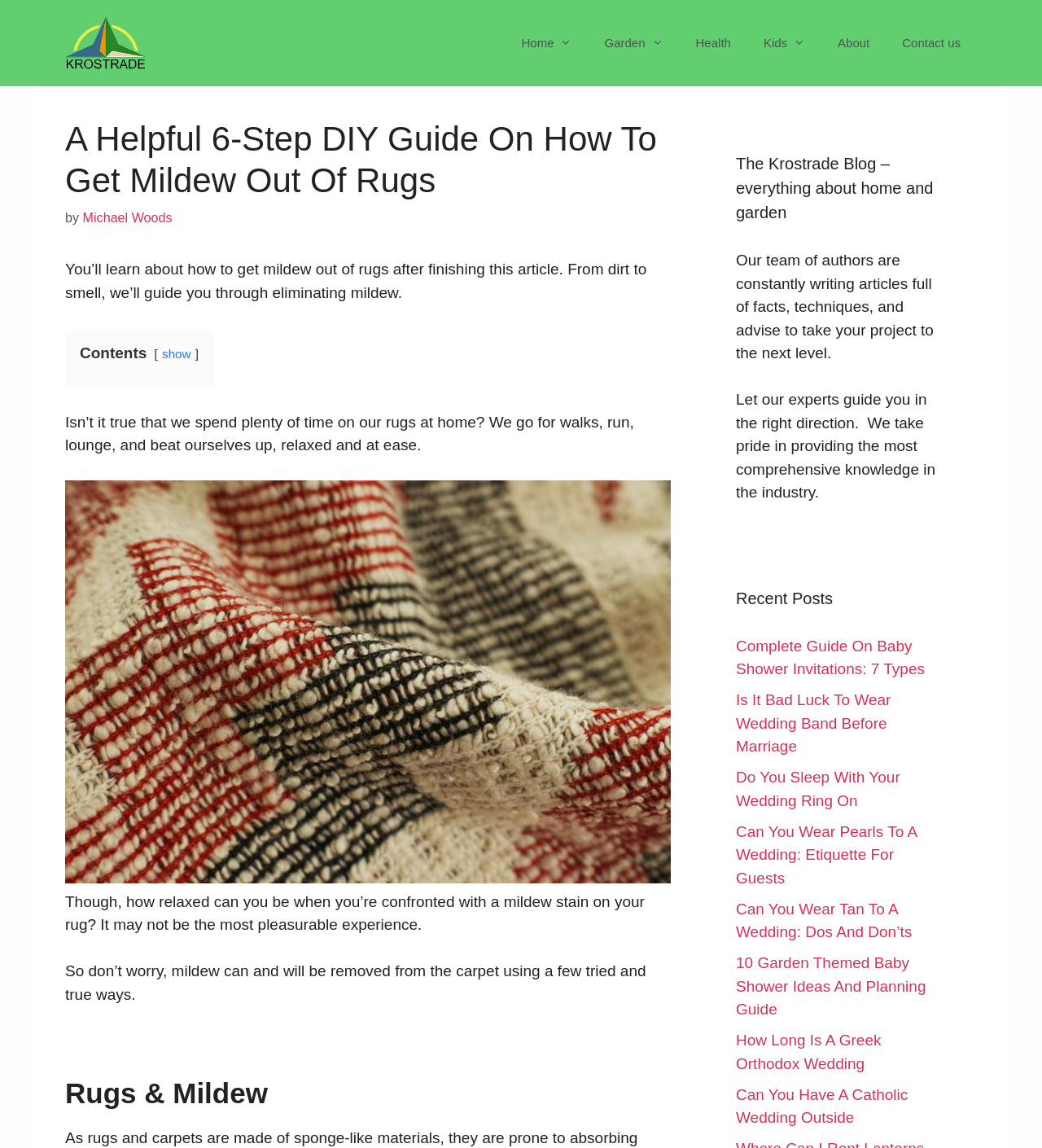Identify the coordinates of the bounding box for the element described below: "Home". Return the coordinates as four float numbers between 0 and 1: [left, top, right, bottom].

[0.485, 0.016, 0.564, 0.059]